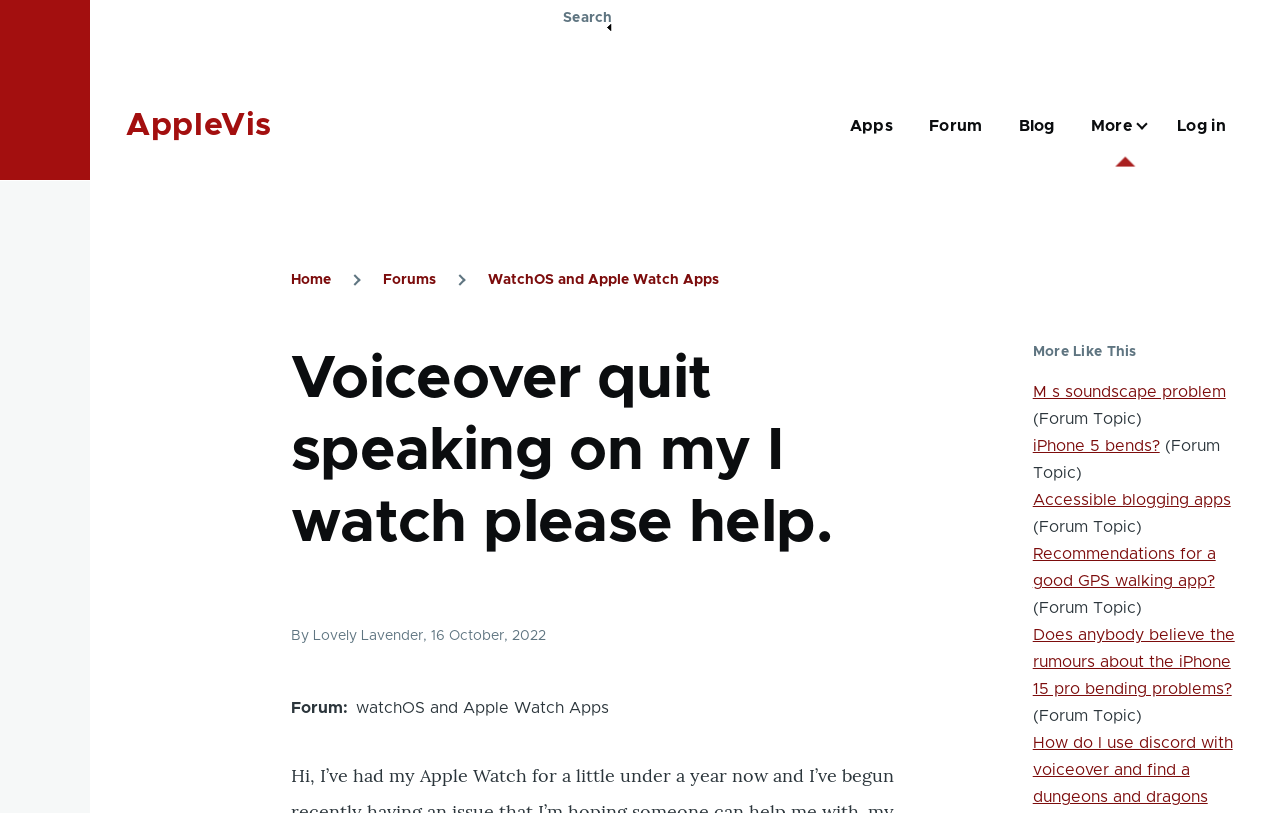What is the name of the user who posted the current forum topic?
Provide a short answer using one word or a brief phrase based on the image.

Lovely Lavender